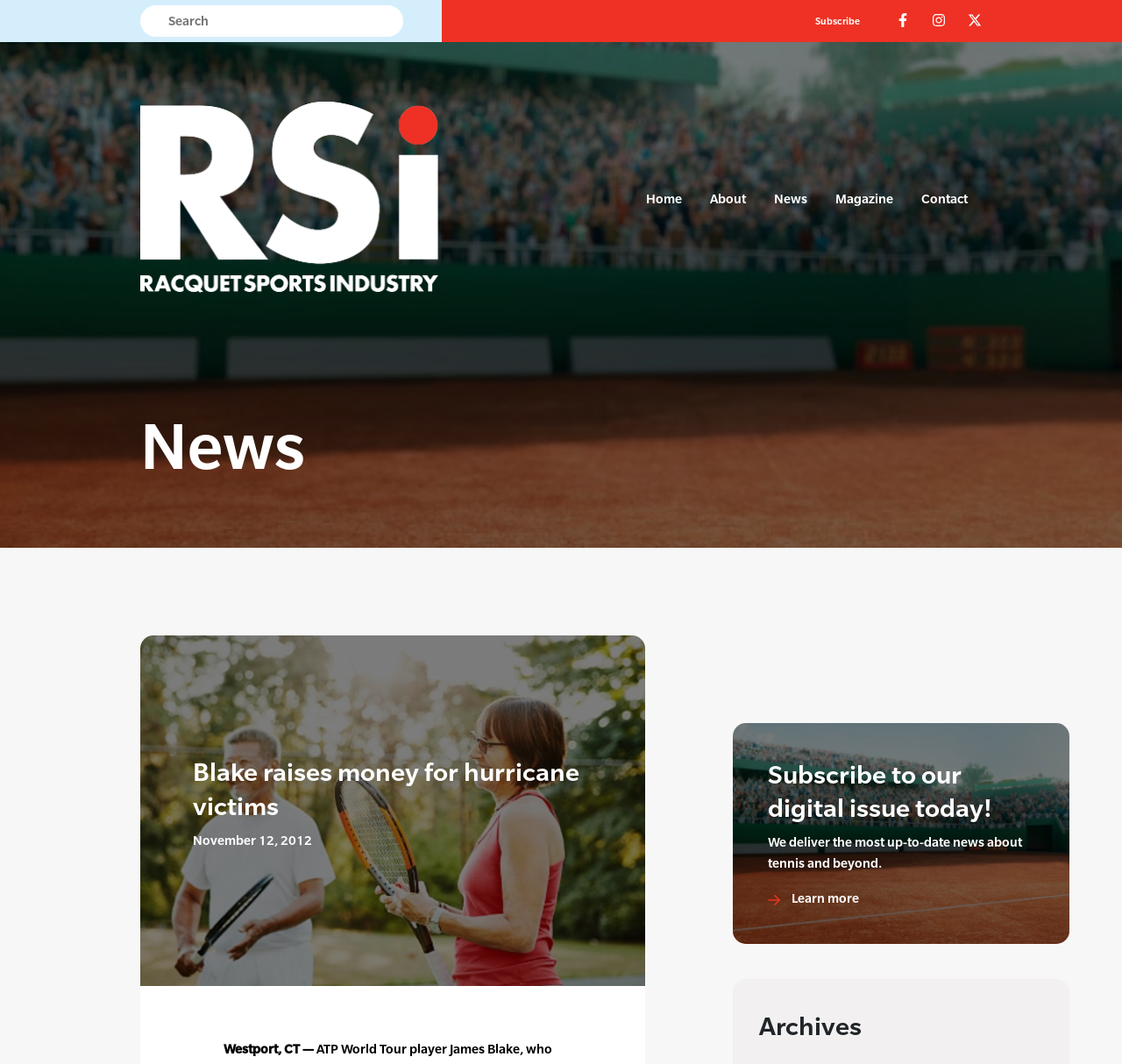What is the date of the news article?
Look at the screenshot and respond with one word or a short phrase.

November 12, 2012